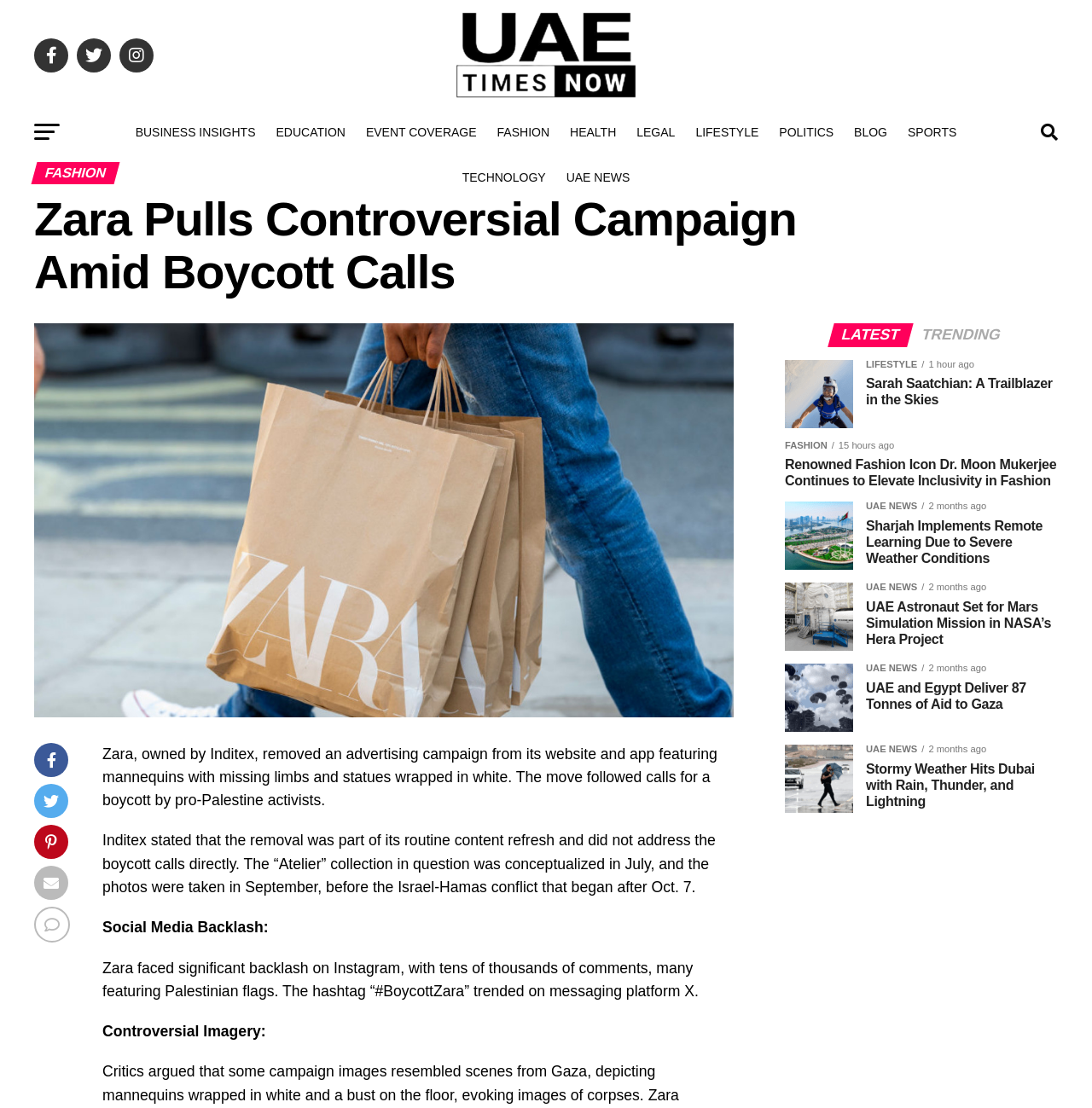Please reply with a single word or brief phrase to the question: 
What is the name of the collection that sparked controversy?

Atelier